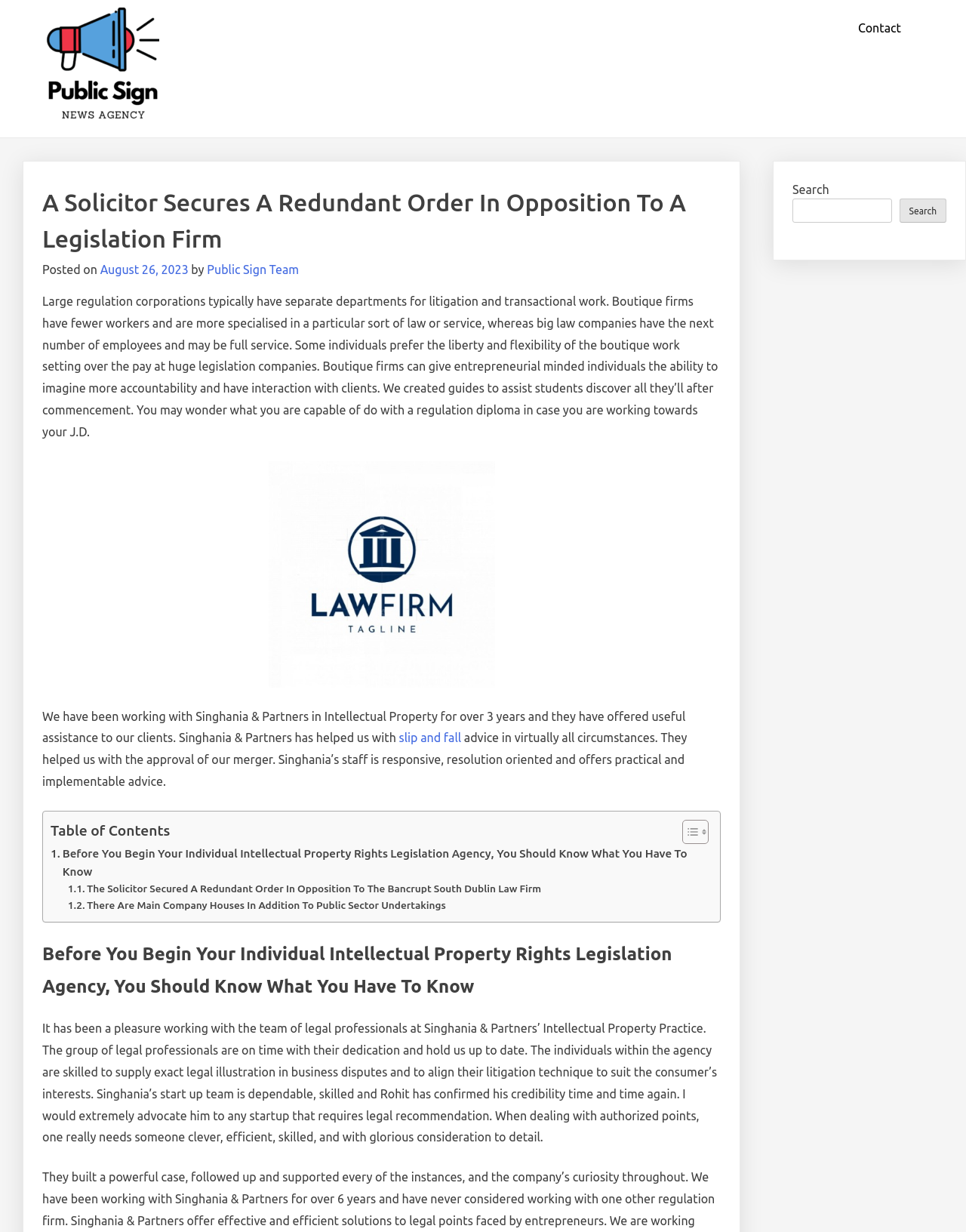Locate the coordinates of the bounding box for the clickable region that fulfills this instruction: "Click the 'Public Sign' link".

[0.048, 0.006, 0.165, 0.102]